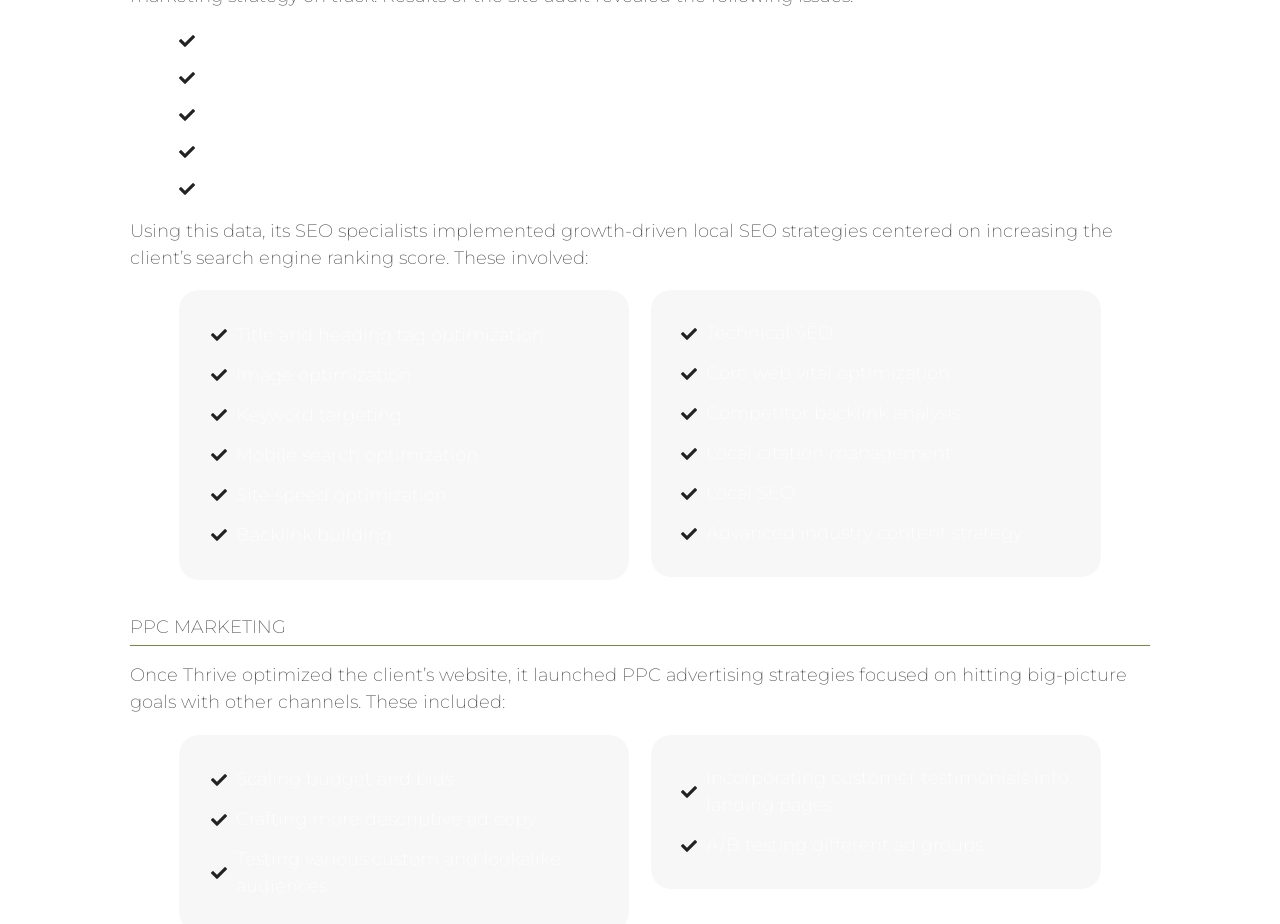What is the focus of the PPC advertising strategies?
Answer the question with just one word or phrase using the image.

Hitting big-picture goals